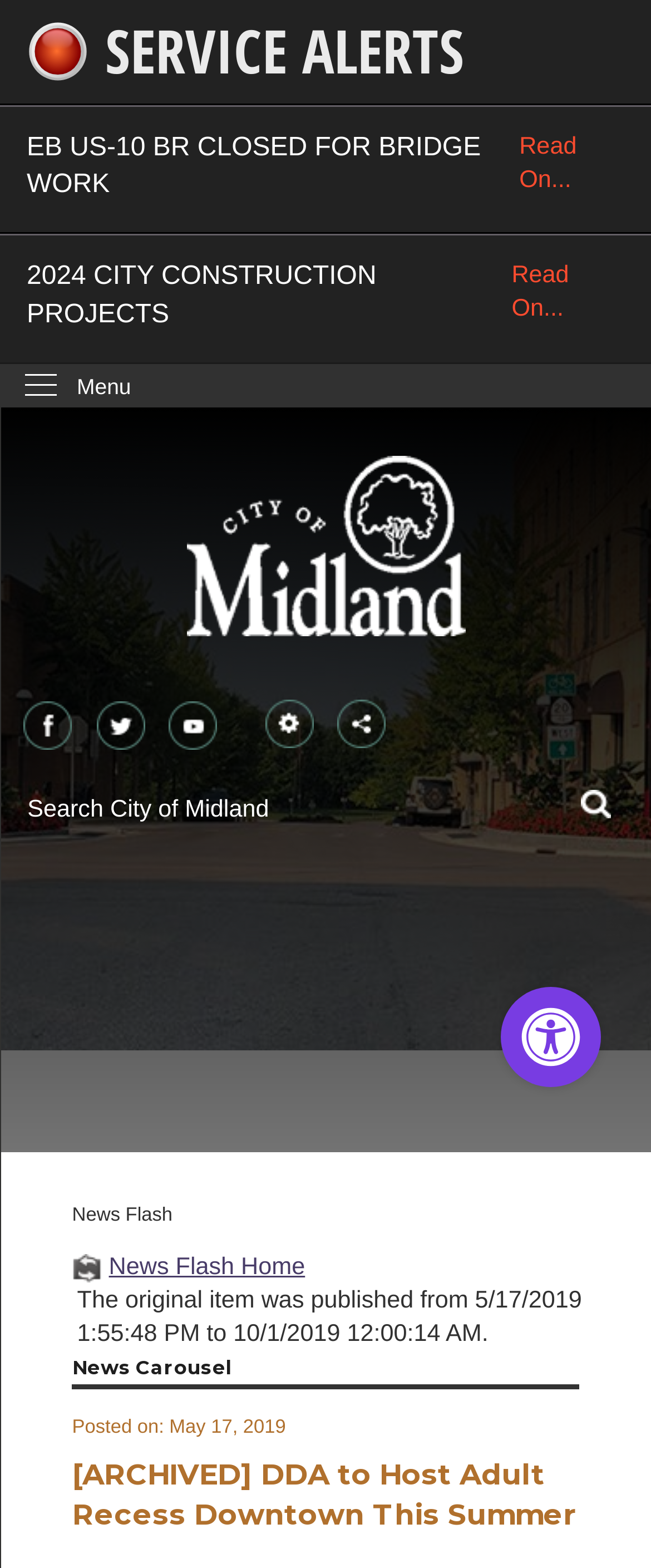Find the bounding box of the UI element described as: "PageAssist". The bounding box coordinates should be given as four float values between 0 and 1, i.e., [left, top, right, bottom].

[0.744, 0.619, 0.949, 0.704]